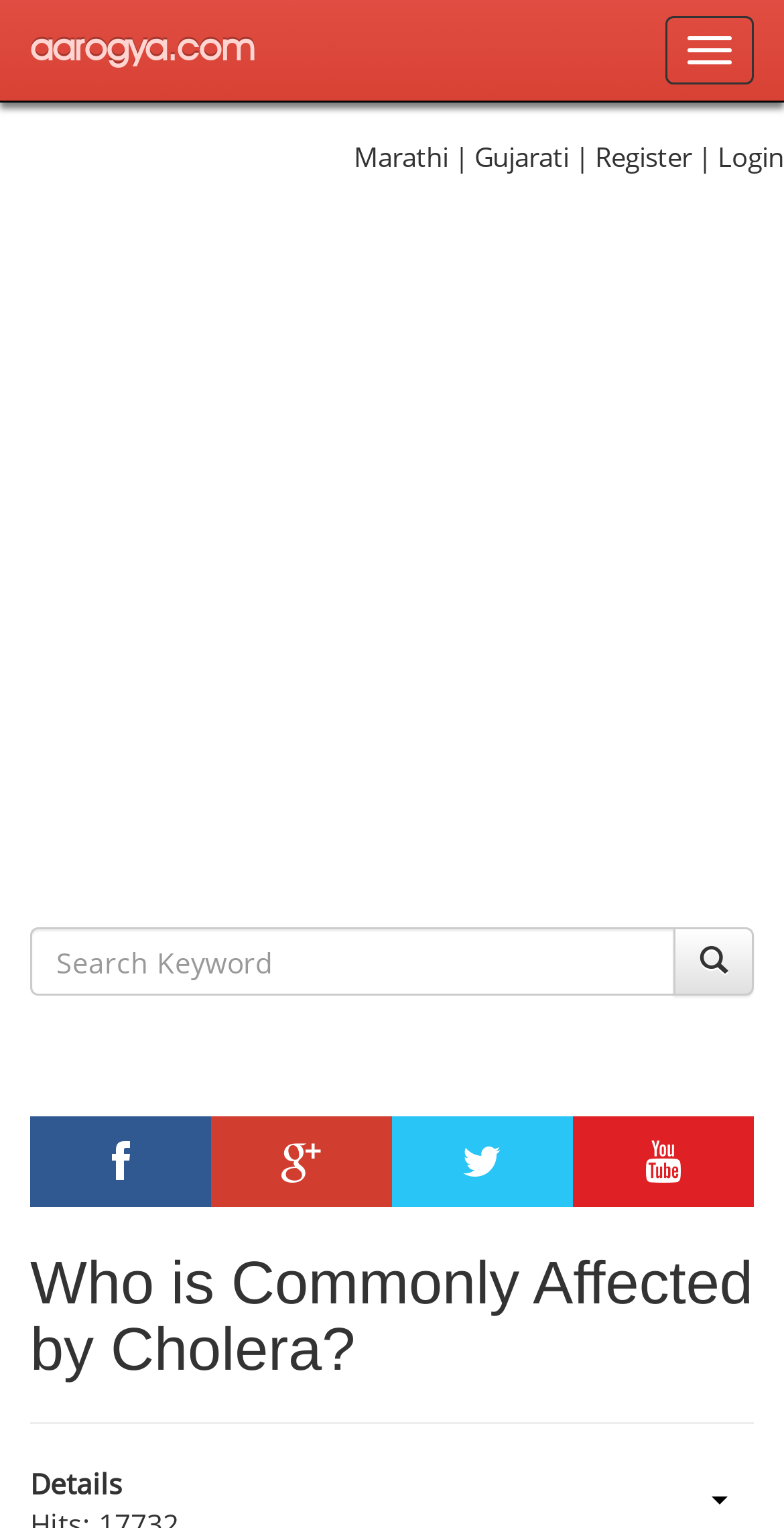What is the theme of the webpage content?
Based on the image, answer the question with as much detail as possible.

The theme of the webpage content is Cholera, as indicated by the heading 'Who is Commonly Affected by Cholera?' and the presence of related content below the heading.